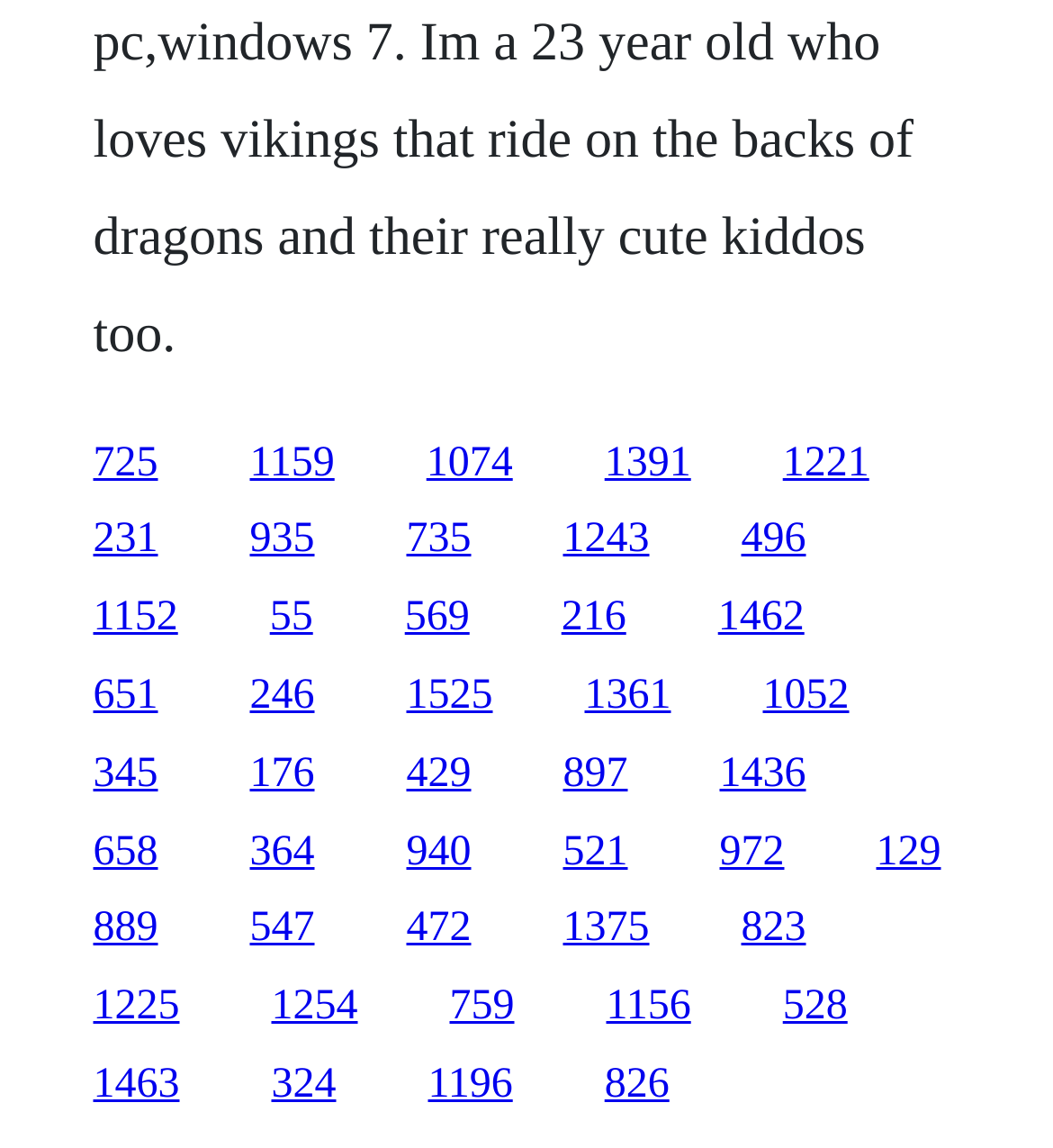Please mark the clickable region by giving the bounding box coordinates needed to complete this instruction: "go to the fourth link".

[0.574, 0.383, 0.656, 0.423]